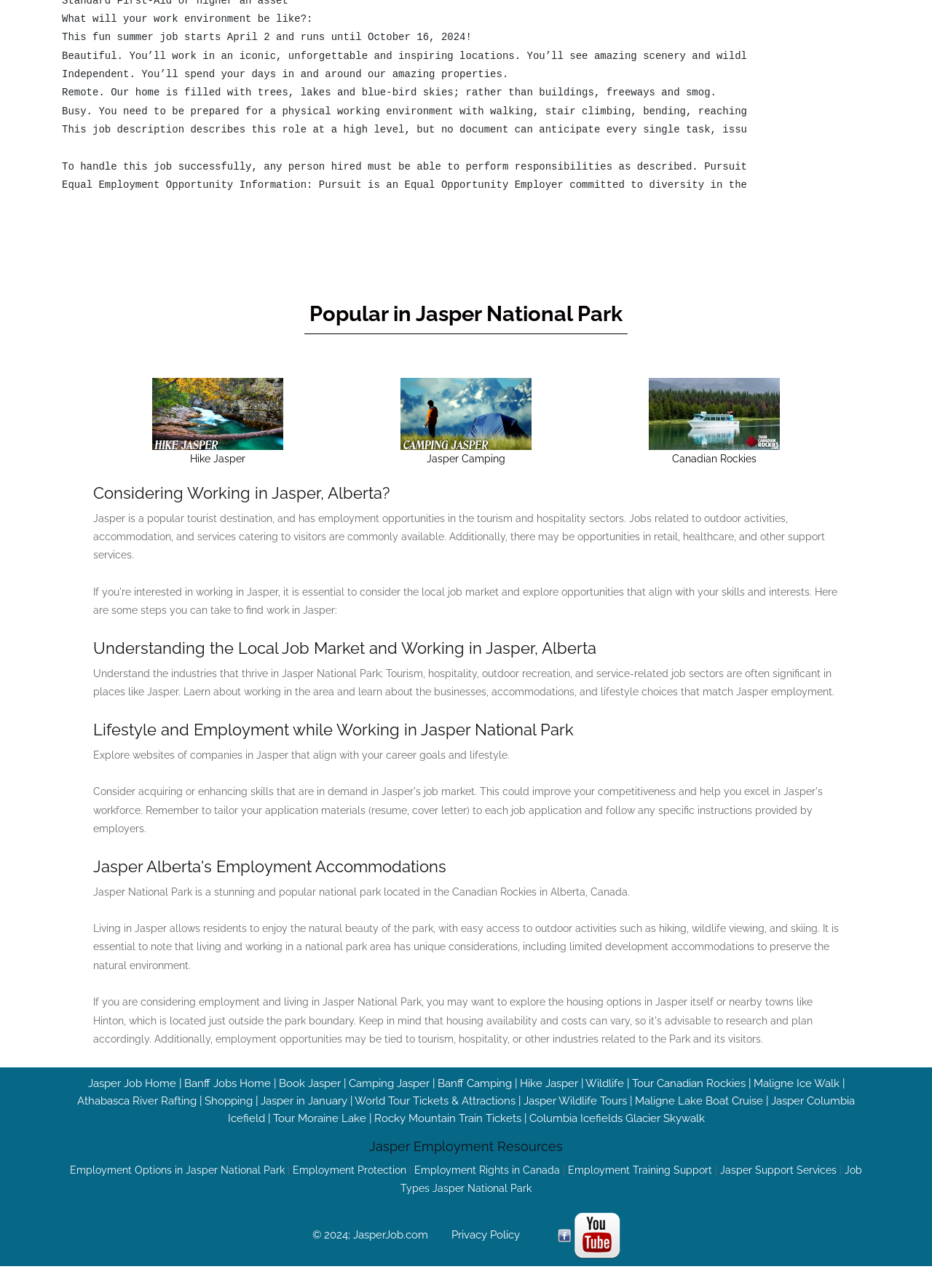Use a single word or phrase to answer the question: 
What is unique about living in Jasper National Park?

Limited development to preserve environment